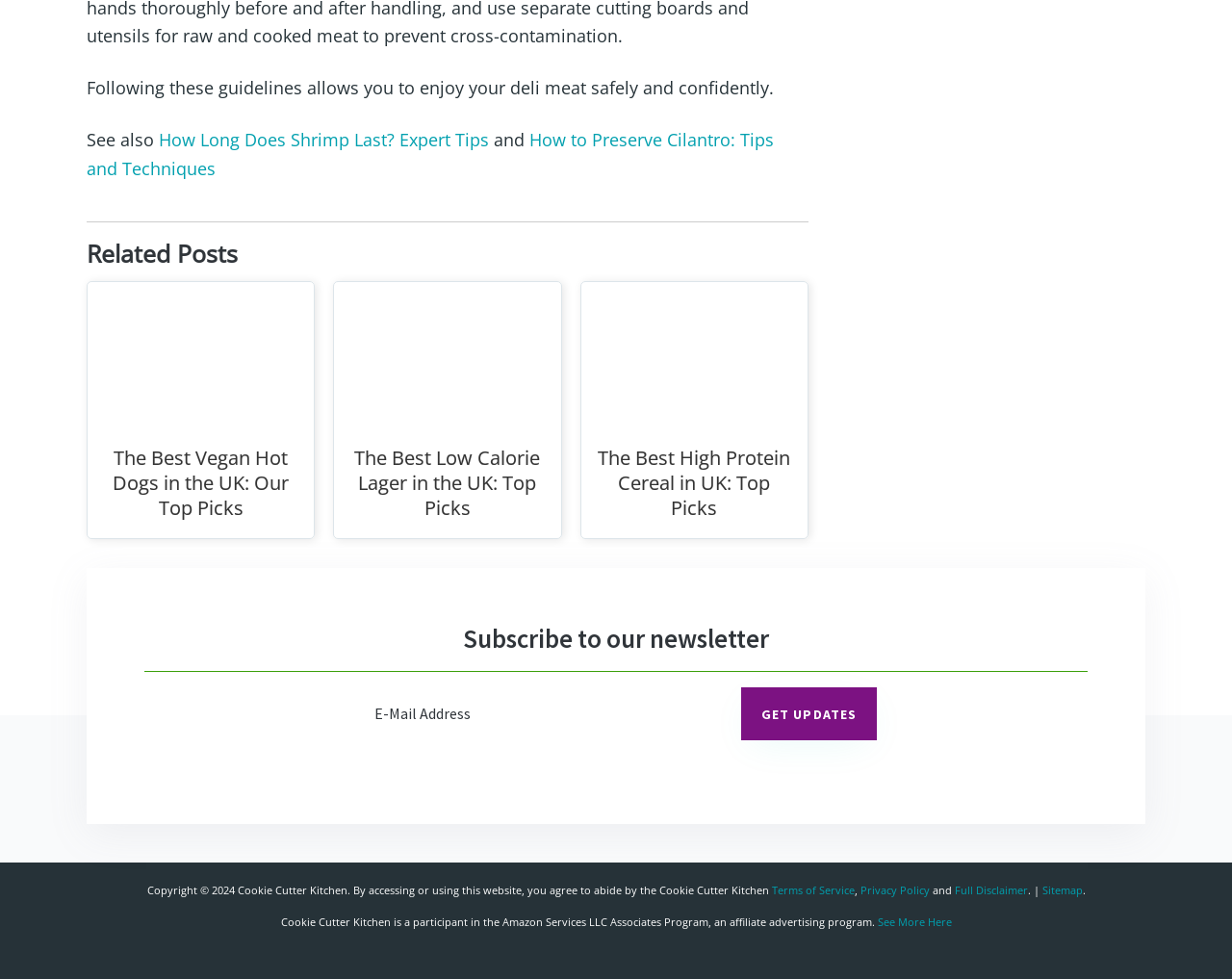Can you find the bounding box coordinates for the element to click on to achieve the instruction: "Get updates"?

[0.601, 0.702, 0.712, 0.756]